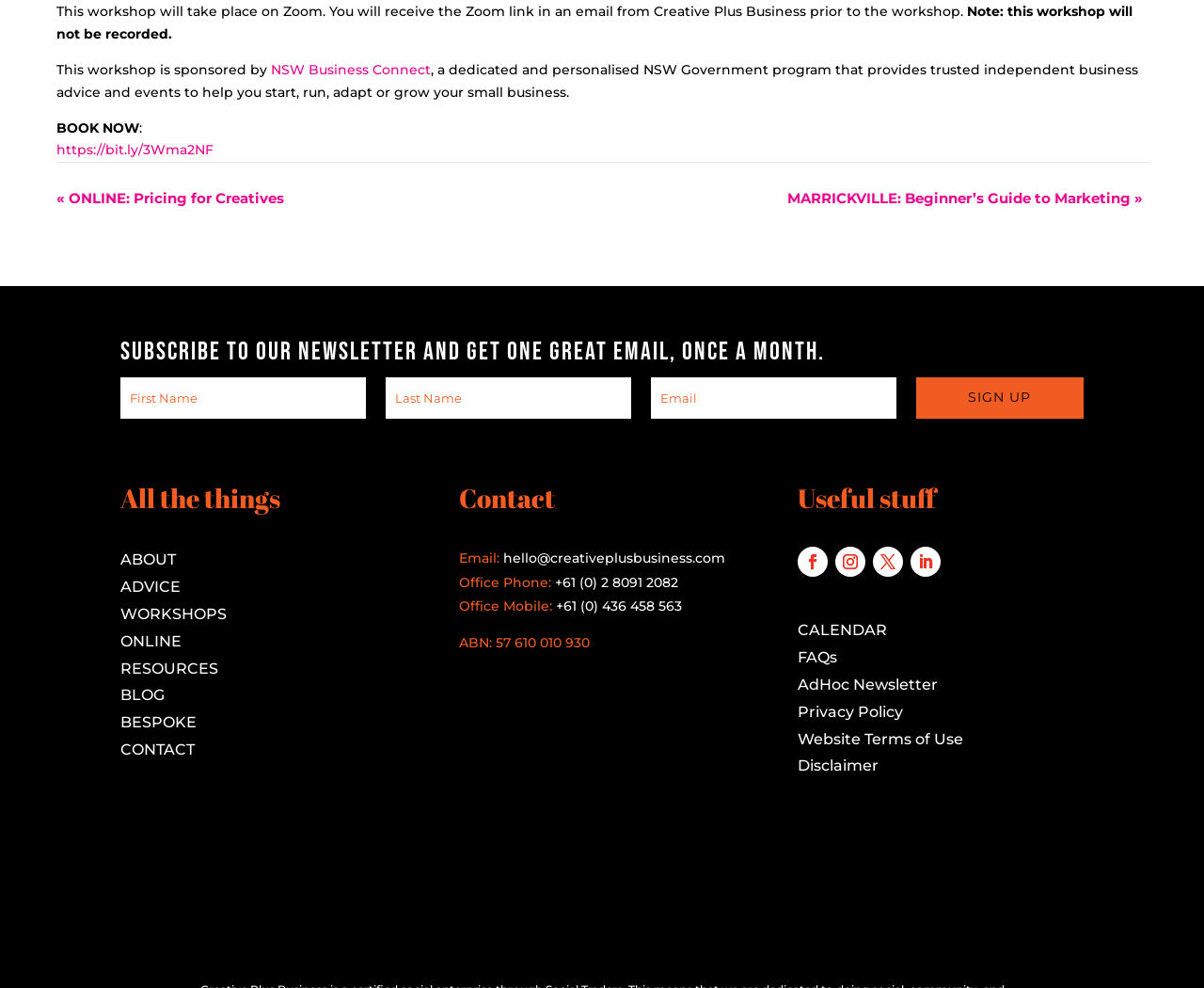Look at the image and answer the question in detail:
What is the purpose of the 'BOOK NOW' button?

The 'BOOK NOW' button is located near the top of the webpage and is accompanied by a link to a booking URL. This suggests that the purpose of the button is to allow users to book a workshop or event.